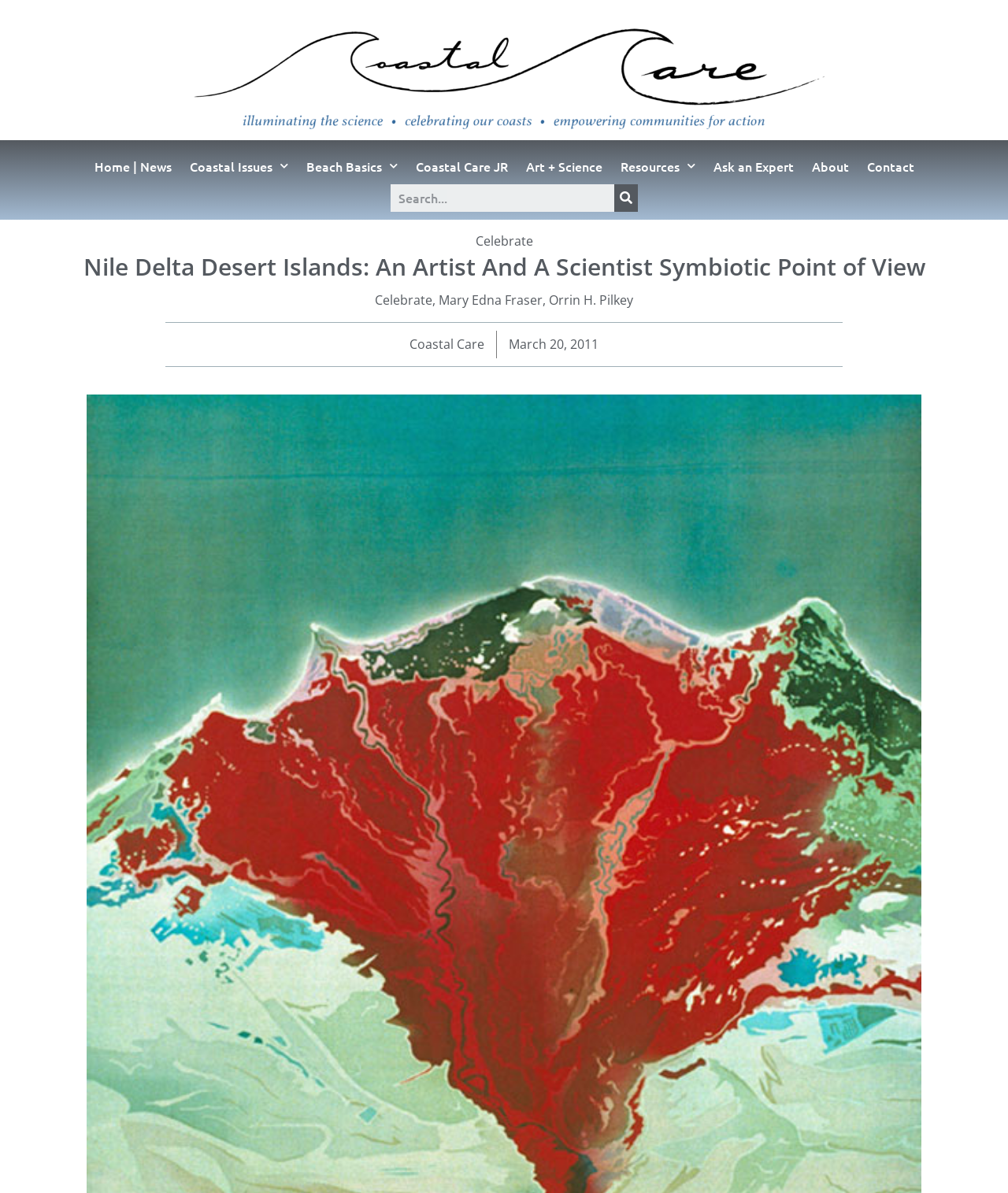Identify the bounding box coordinates of the section to be clicked to complete the task described by the following instruction: "Search for something". The coordinates should be four float numbers between 0 and 1, formatted as [left, top, right, bottom].

[0.387, 0.154, 0.632, 0.177]